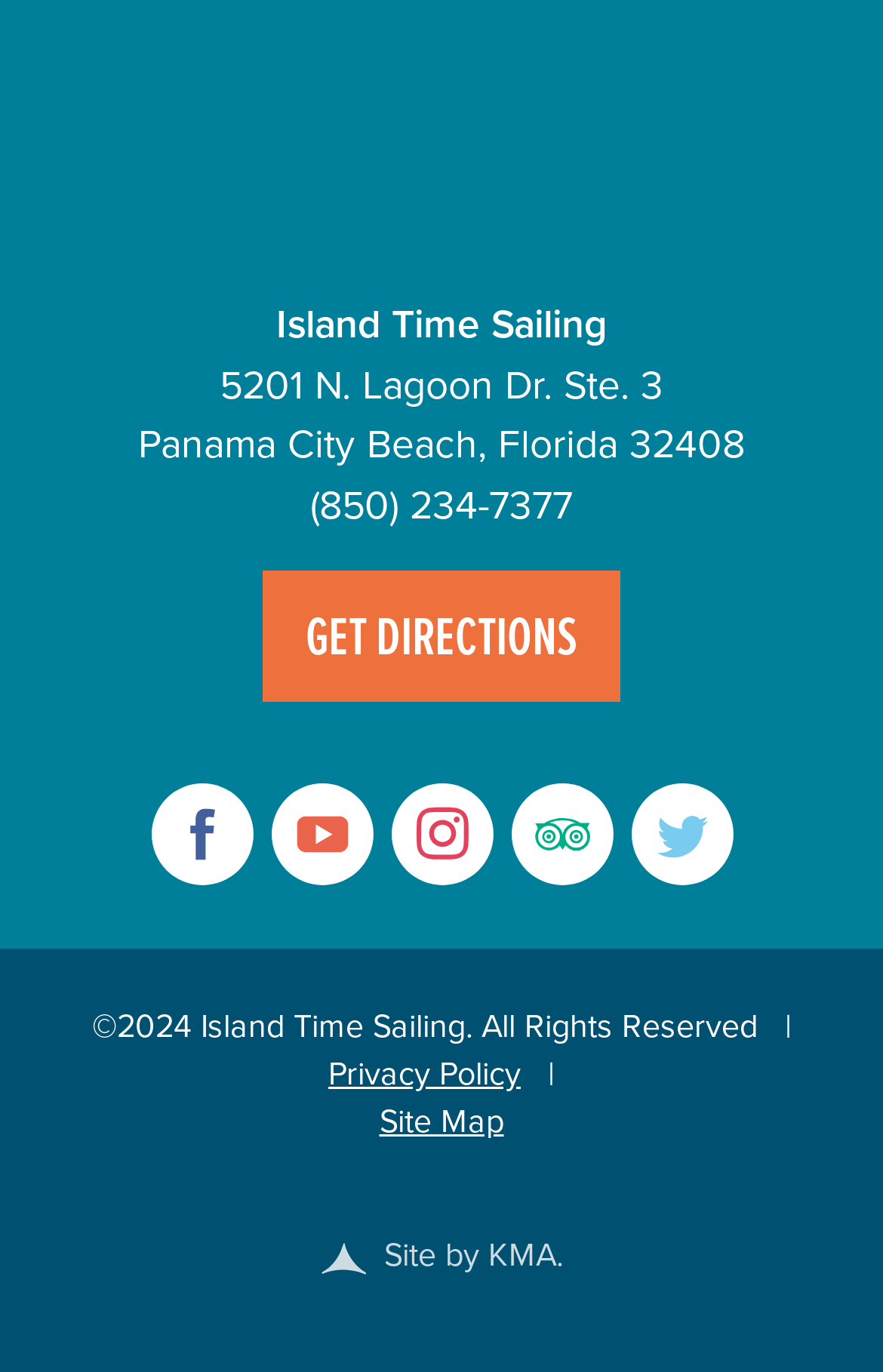Please find the bounding box coordinates of the section that needs to be clicked to achieve this instruction: "View privacy policy".

[0.372, 0.766, 0.59, 0.8]